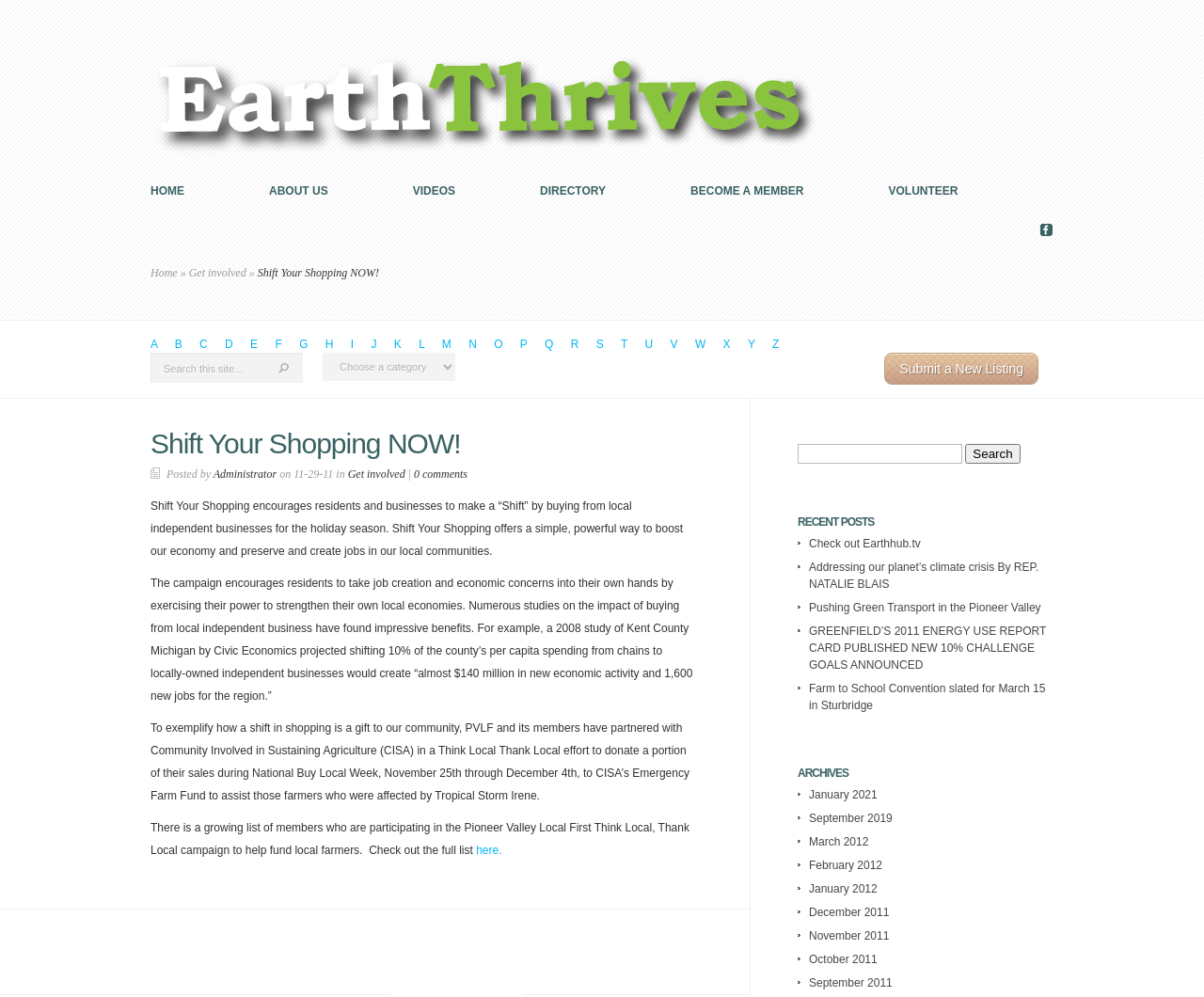Reply to the question below using a single word or brief phrase:
What is the goal of the Think Local Thank Local campaign?

To help fund local farmers